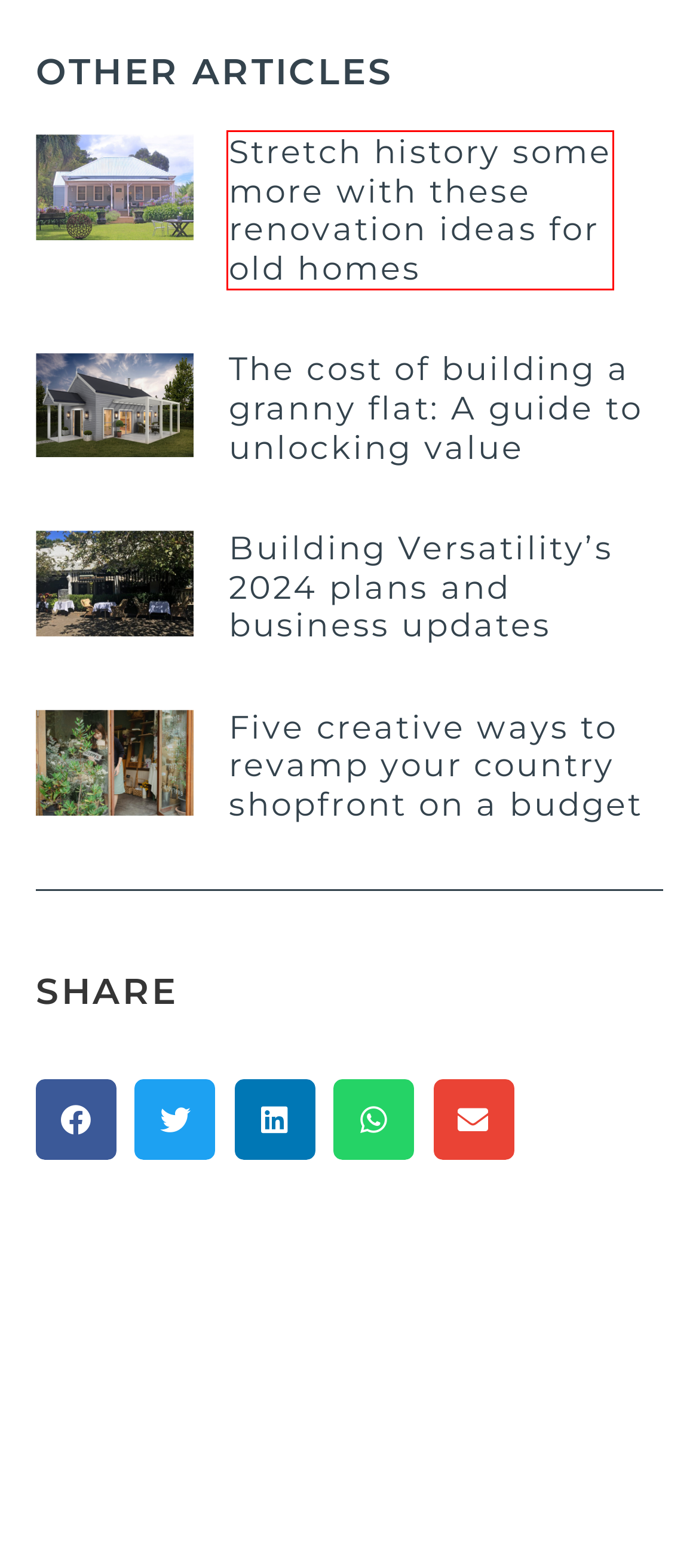You are presented with a screenshot of a webpage containing a red bounding box around an element. Determine which webpage description best describes the new webpage after clicking on the highlighted element. Here are the candidates:
A. Cost of Building a Granny Flat | Building Versatility
B. Renovation Ideas for Old Homes | Building Versatility
C. Our Process | Your Local Builder | Building Versatility
D. Country Shopfront Builders | Shop Revamp | Building Versatility
E. About Us | Builder | Southern Highlands | Building Versatility
F. Welcome to Building Versatility | Southern Highlands Builder
G. Our Services | Traditional Builders Southern Highlands
H. Business Plans & New Projects | Building Versatility

B